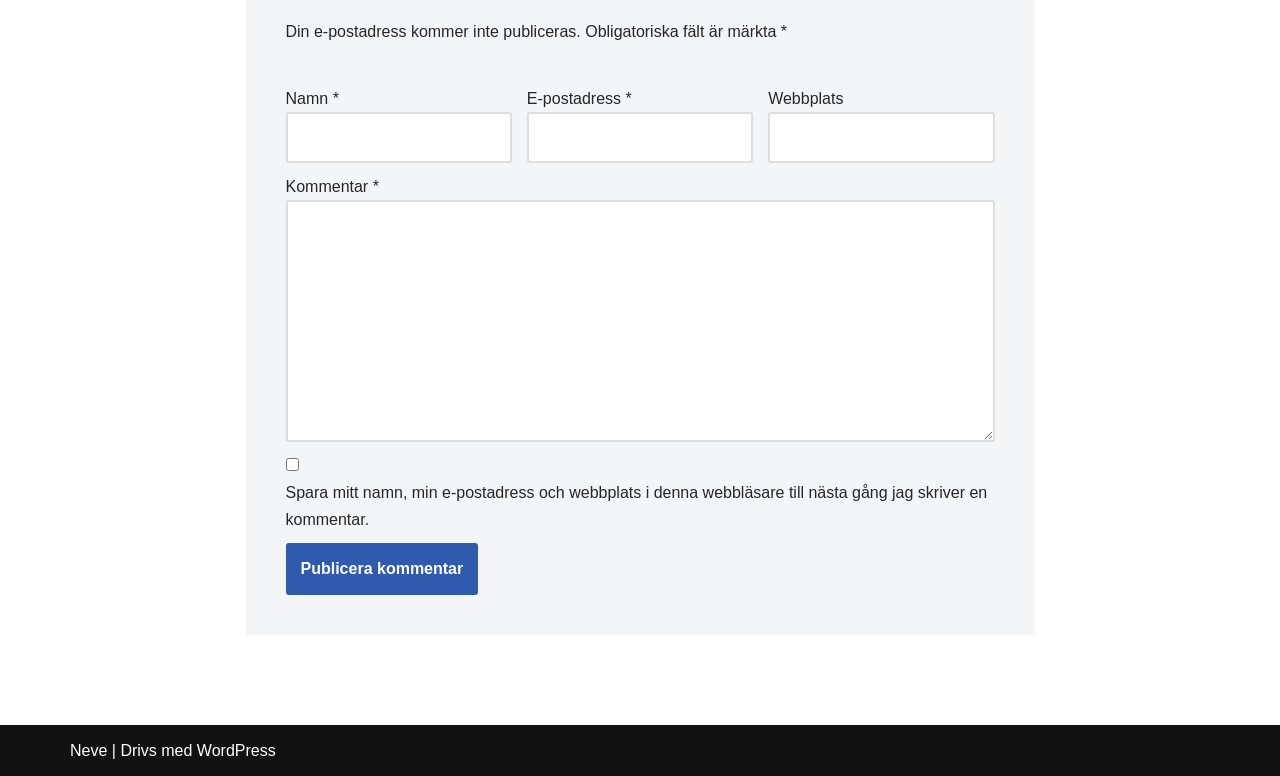Give a one-word or short phrase answer to this question: 
How many links are there at the bottom of the page?

2